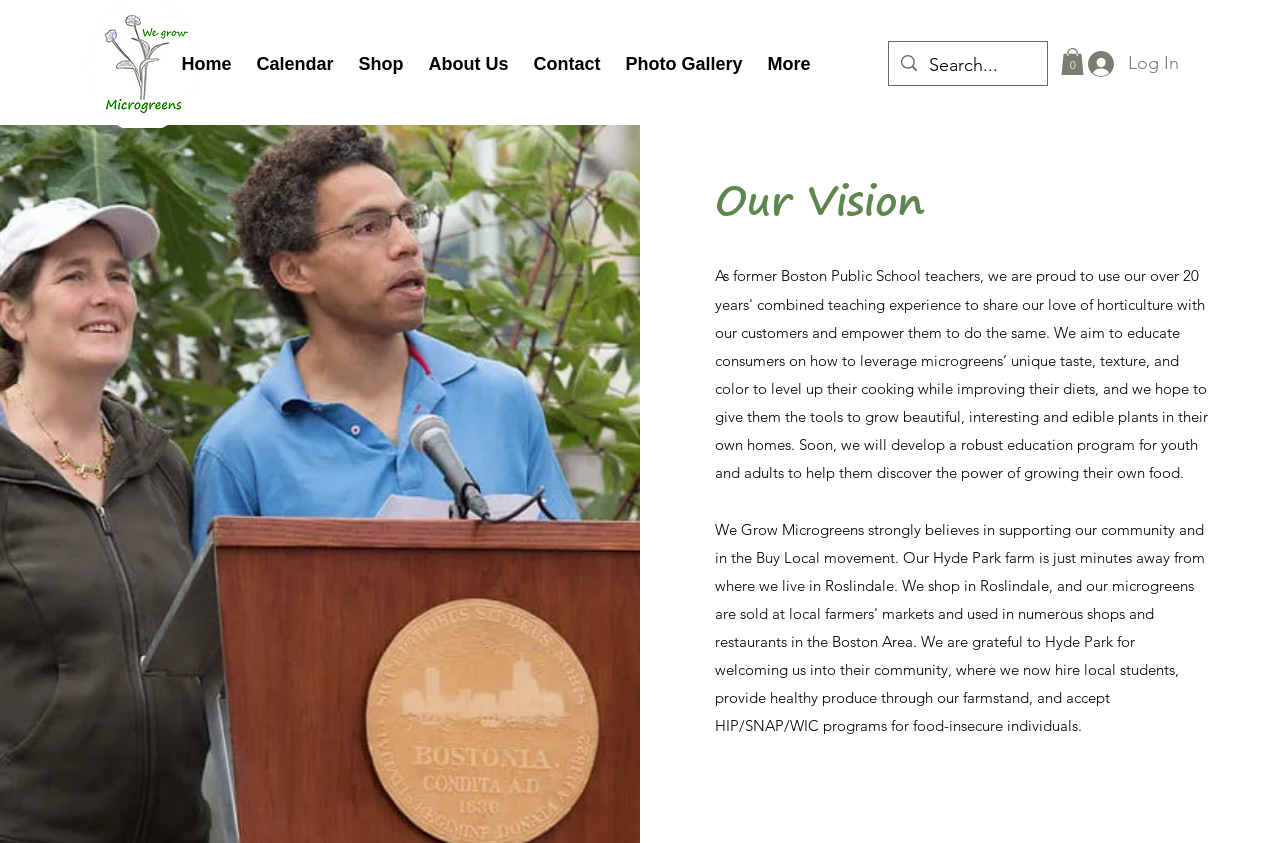Could you provide the bounding box coordinates for the portion of the screen to click to complete this instruction: "Log in to the forum"?

None